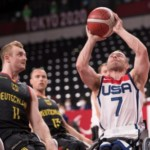Which country's team is the opponent?
Use the information from the screenshot to give a comprehensive response to the question.

In the background of the image, two opponents are clad in black jerseys with 'Germany' printed on them, indicating that they are from the German team.